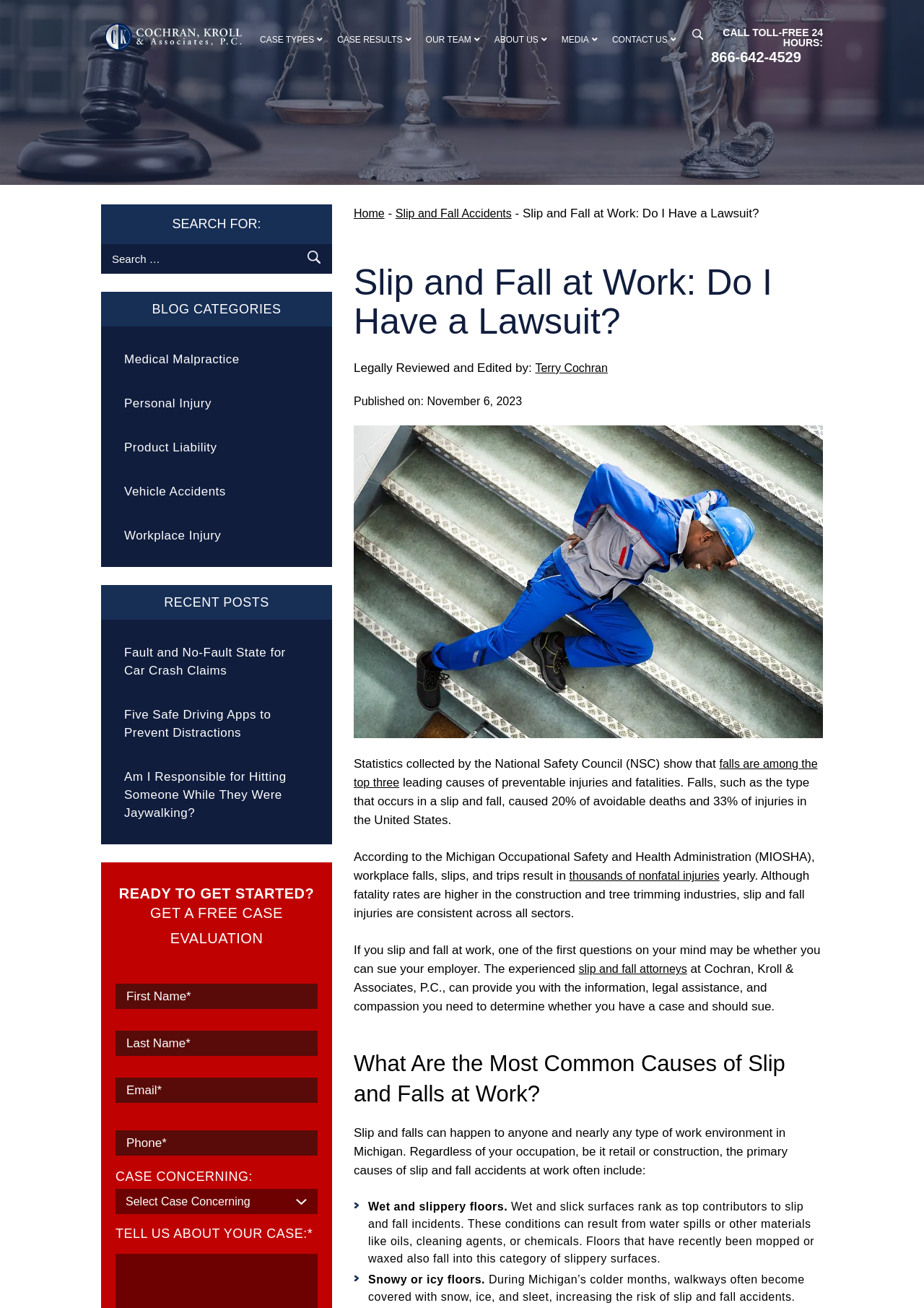Answer the question below with a single word or a brief phrase: 
What is the name of the law firm that can help with slip and fall cases?

Cochran, Kroll & Associates, P.C.